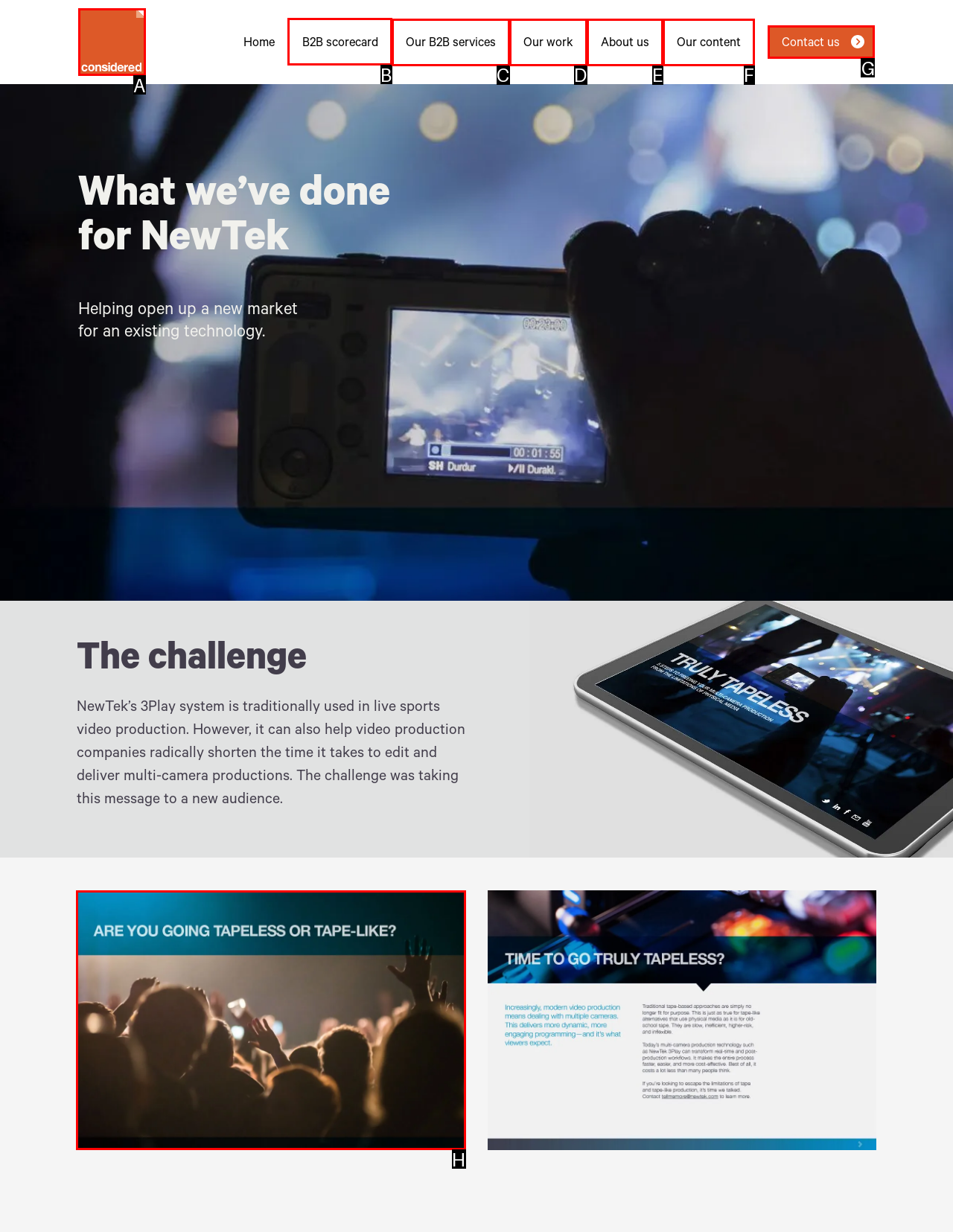Tell me which one HTML element I should click to complete the following task: View the 'B2B scorecard' Answer with the option's letter from the given choices directly.

B